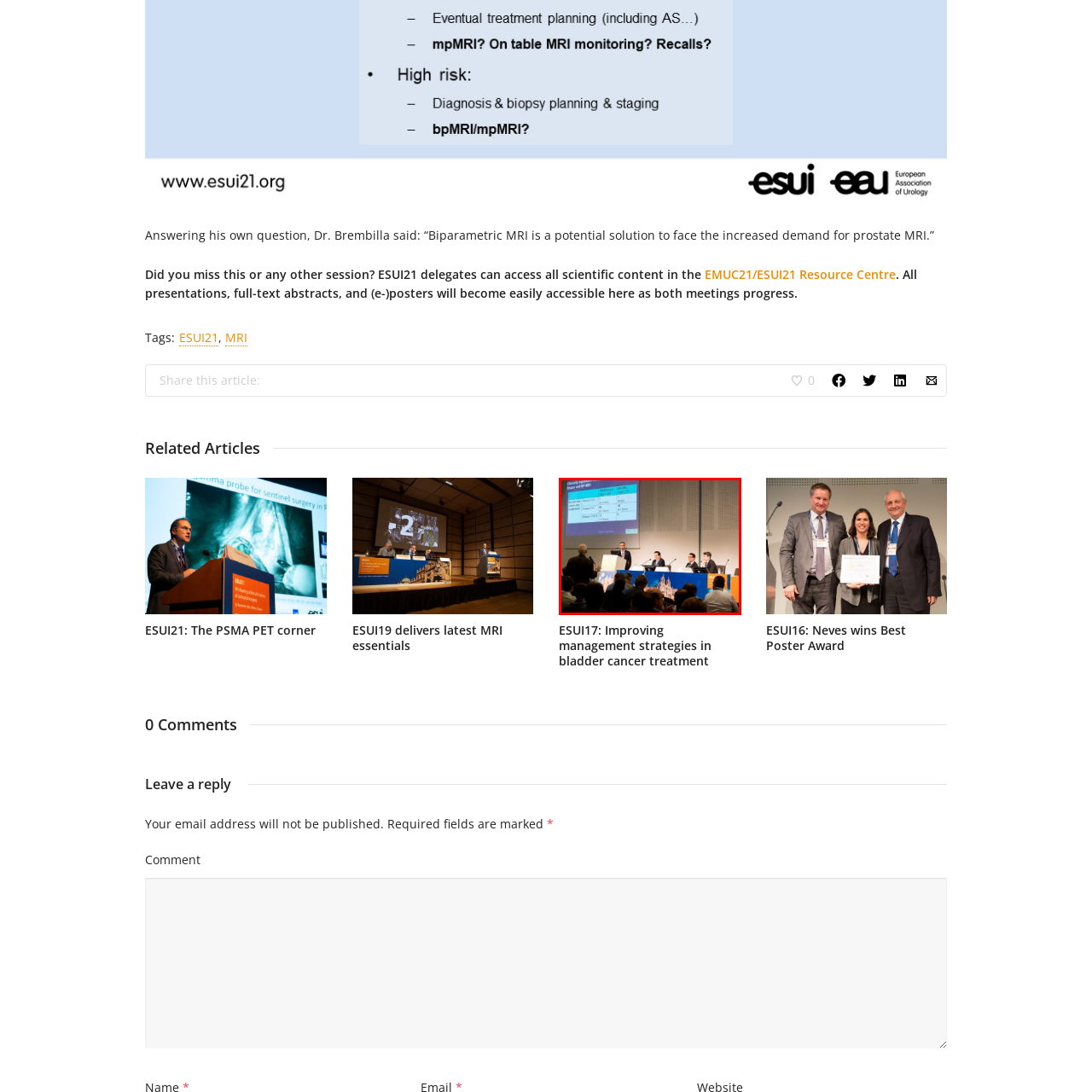Provide a comprehensive description of the image located within the red boundary.

In this image, a conference setting is depicted, showcasing a panel discussion focused on medical advancements related to bladder cancer treatment. The scene features a speaker standing at a podium, engaging with the audience, while three panelists are seated at a table, each equipped with microphones. A large screen displays a chart titled "Clinically significant cancer data by tumor and MRI," contributing critical information to the discussion. Attendees are seated in the foreground, attentively listening to the exchange of insights at the ESUI (European Society of Urogenital Radiology) event, underscoring the collaborative efforts in the medical community to improve management strategies in urological oncology.